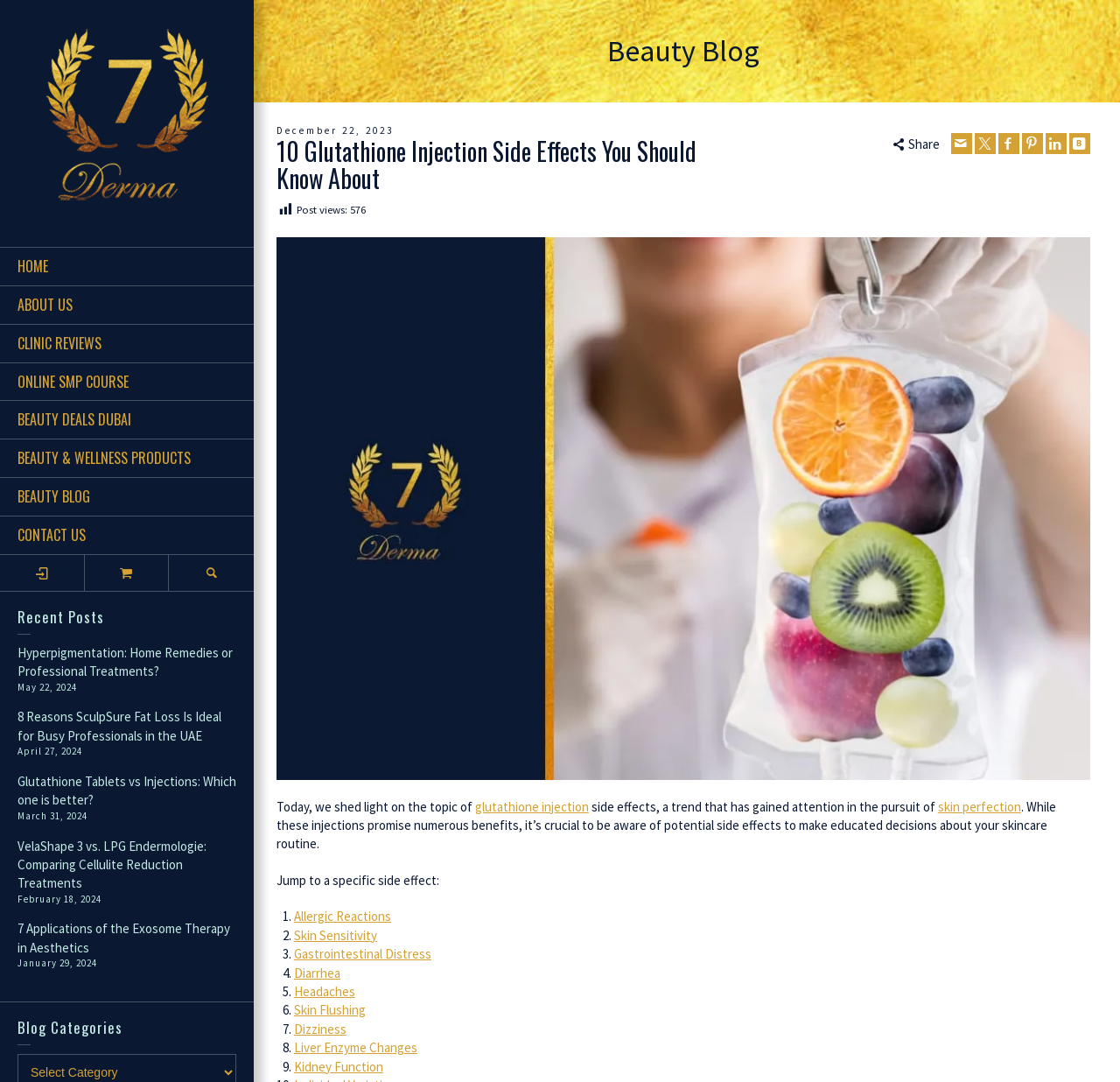Determine the bounding box coordinates of the region I should click to achieve the following instruction: "Check the 'Blog Categories' section". Ensure the bounding box coordinates are four float numbers between 0 and 1, i.e., [left, top, right, bottom].

[0.016, 0.943, 0.211, 0.966]